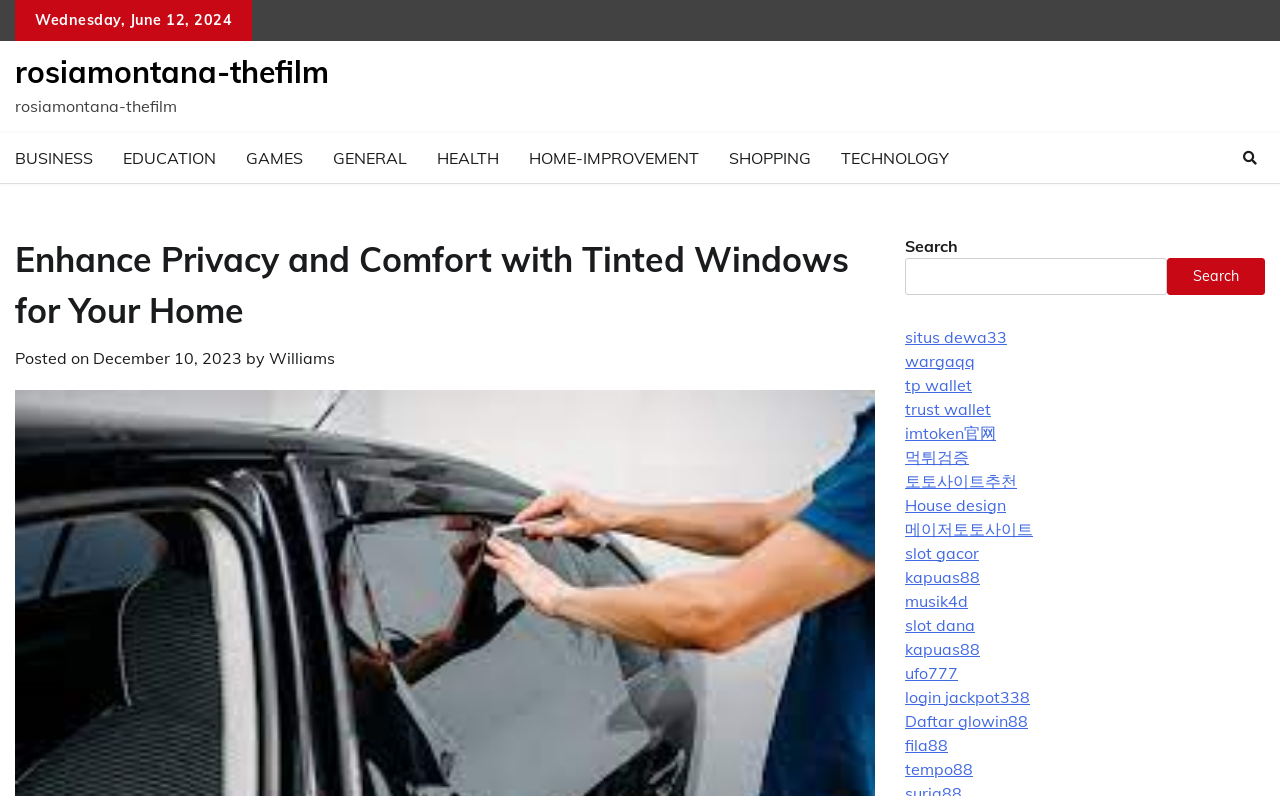Provide a single word or phrase answer to the question: 
What is the purpose of the search box?

To search the website